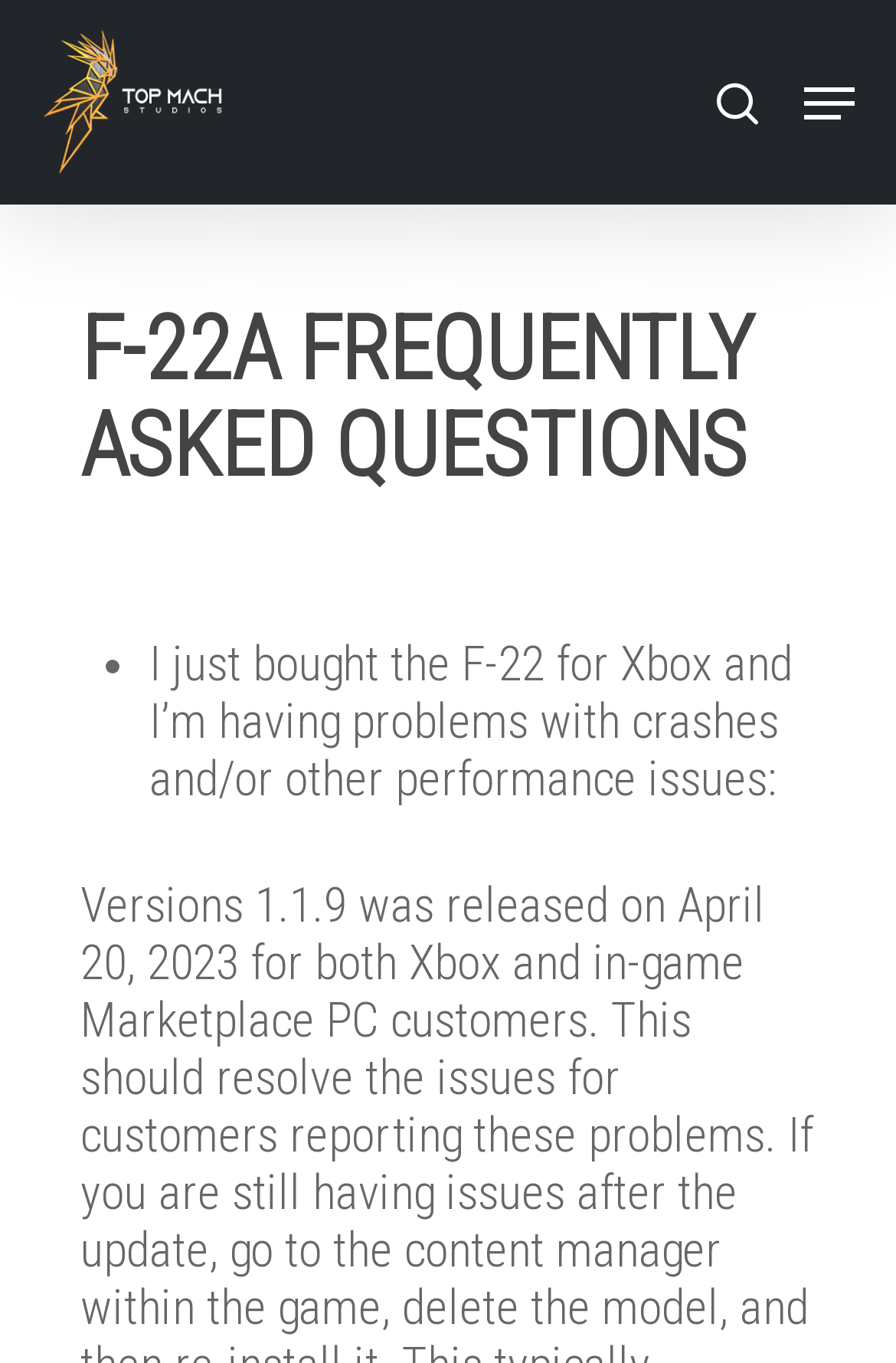Convey a detailed summary of the webpage, mentioning all key elements.

The webpage is about F-22A FAQ, with the title "F-22A FAQ – TOP MACH STUDIOS" at the top. At the top left, there is a link and an image with the text "TOP MACH STUDIOS". On the top right, there are two links, "search" and "Navigation Menu", with the search link being more towards the center. Below the navigation menu link, there is a search box with a placeholder text "Search". 

To the right of the search box, there is a "Close Search" link. Below the search box, there is a heading "F-22A FREQUENTLY ASKED QUESTIONS". Under the heading, there is a list of FAQs, with the first item being "I just bought the F-22 for Xbox and I’m having problems with crashes and/or other performance issues:". The list item is marked with a bullet point "•" and the text is indented below the bullet point.